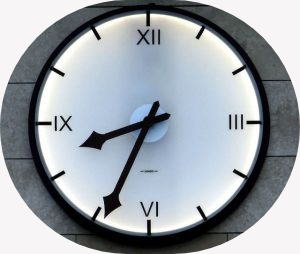What is the color of the clock's frame?
Please use the image to deliver a detailed and complete answer.

The clock has a minimalist design with a black circular frame, which provides a sleek and modern aesthetic.